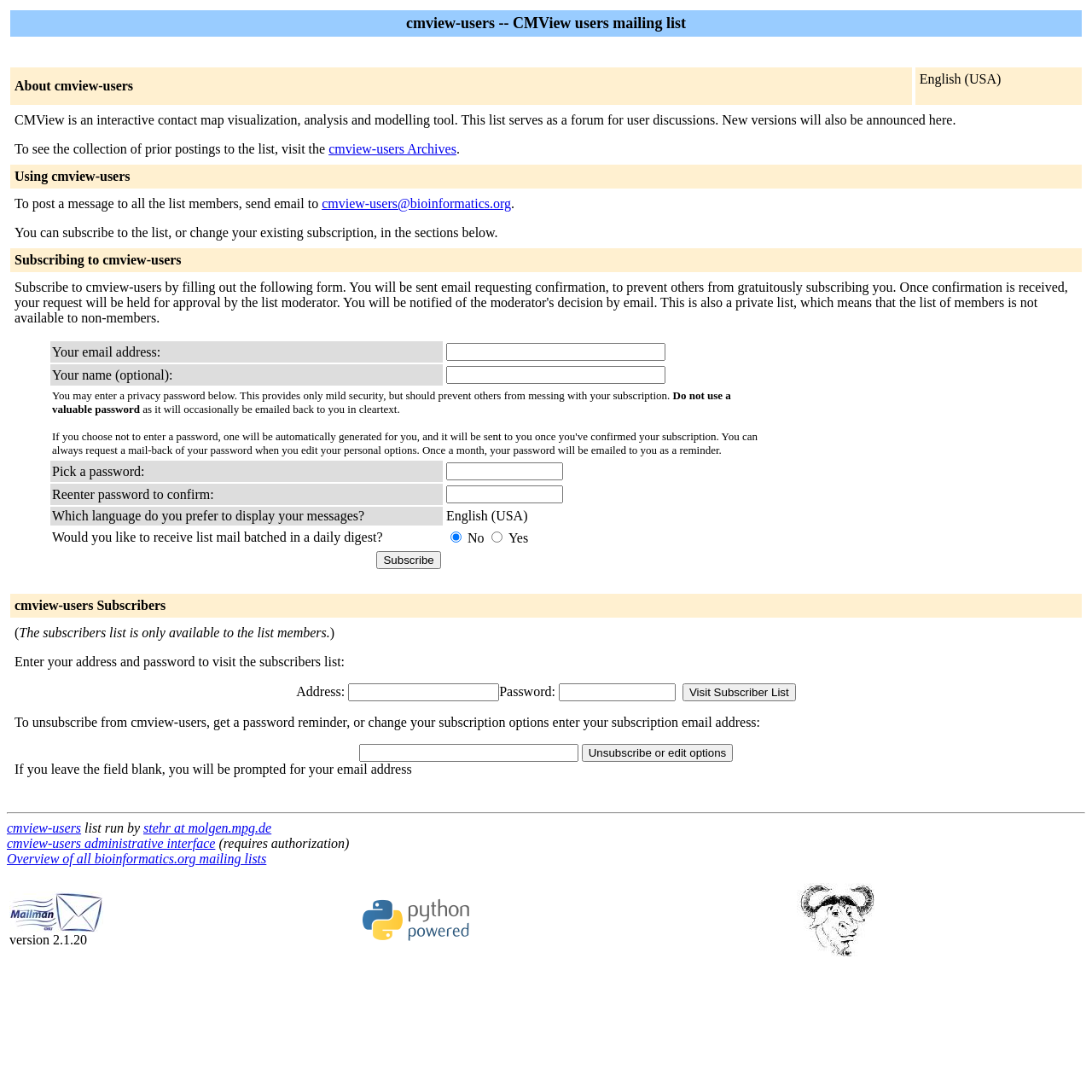Locate the bounding box coordinates of the element that should be clicked to execute the following instruction: "Read more about 'Tomorrow, and Tomorrow, and Tomorrow'".

None